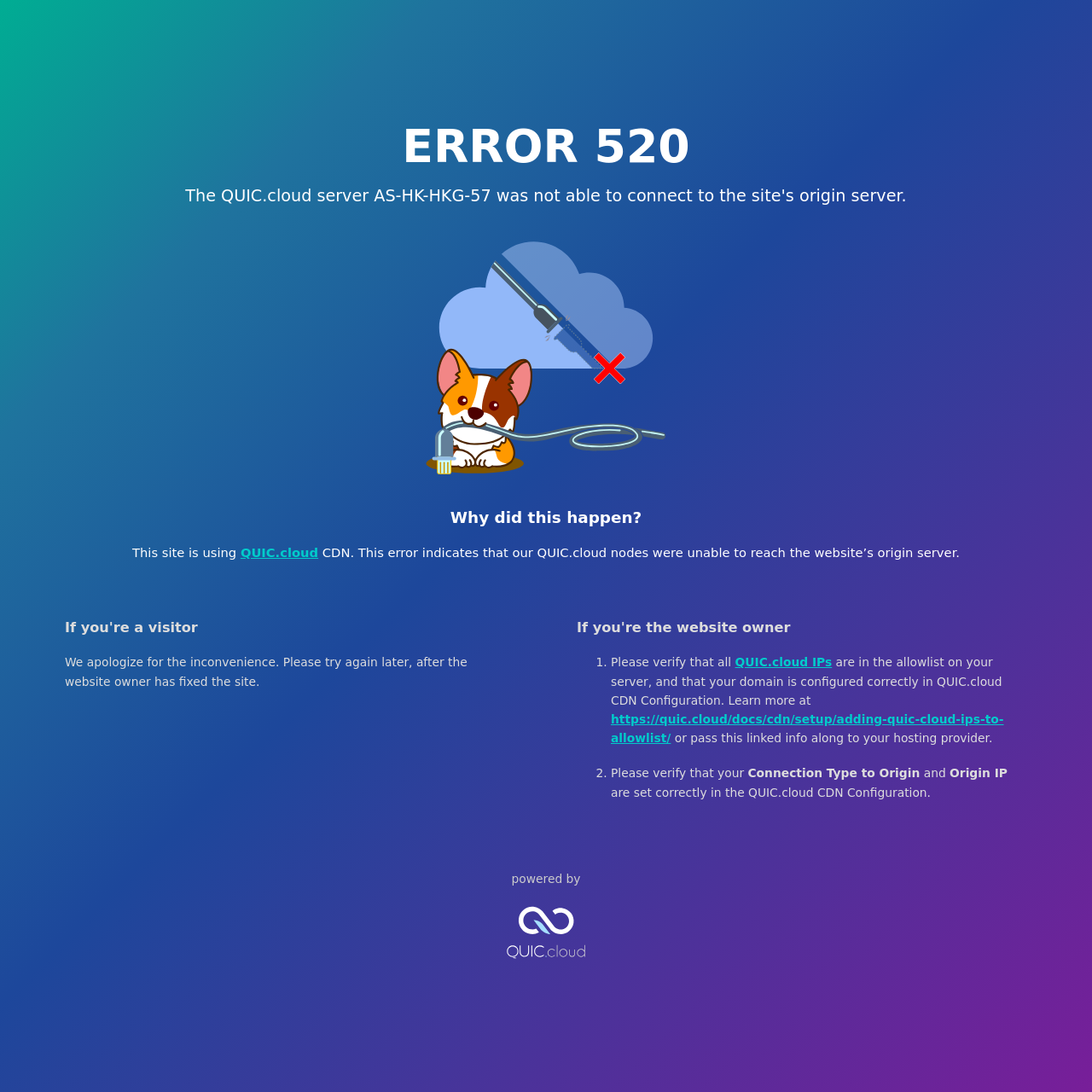What is the recommended action for visitors who encounter this error?
Give a detailed response to the question by analyzing the screenshot.

The webpage apologizes for the inconvenience and suggests that visitors try again later, after the website owner has fixed the site.